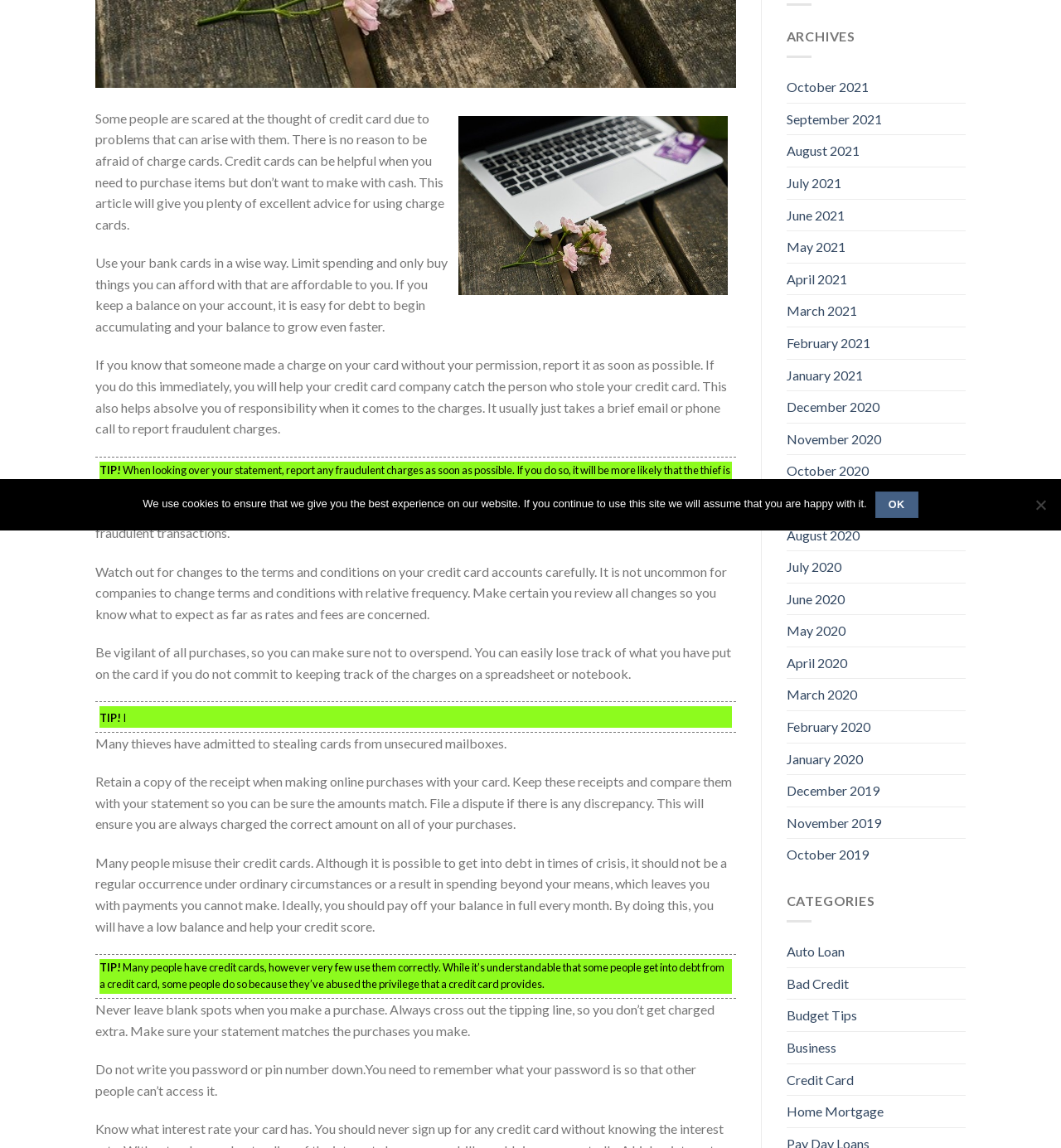Find the bounding box coordinates corresponding to the UI element with the description: "Auto Loan". The coordinates should be formatted as [left, top, right, bottom], with values as floats between 0 and 1.

[0.741, 0.815, 0.796, 0.842]